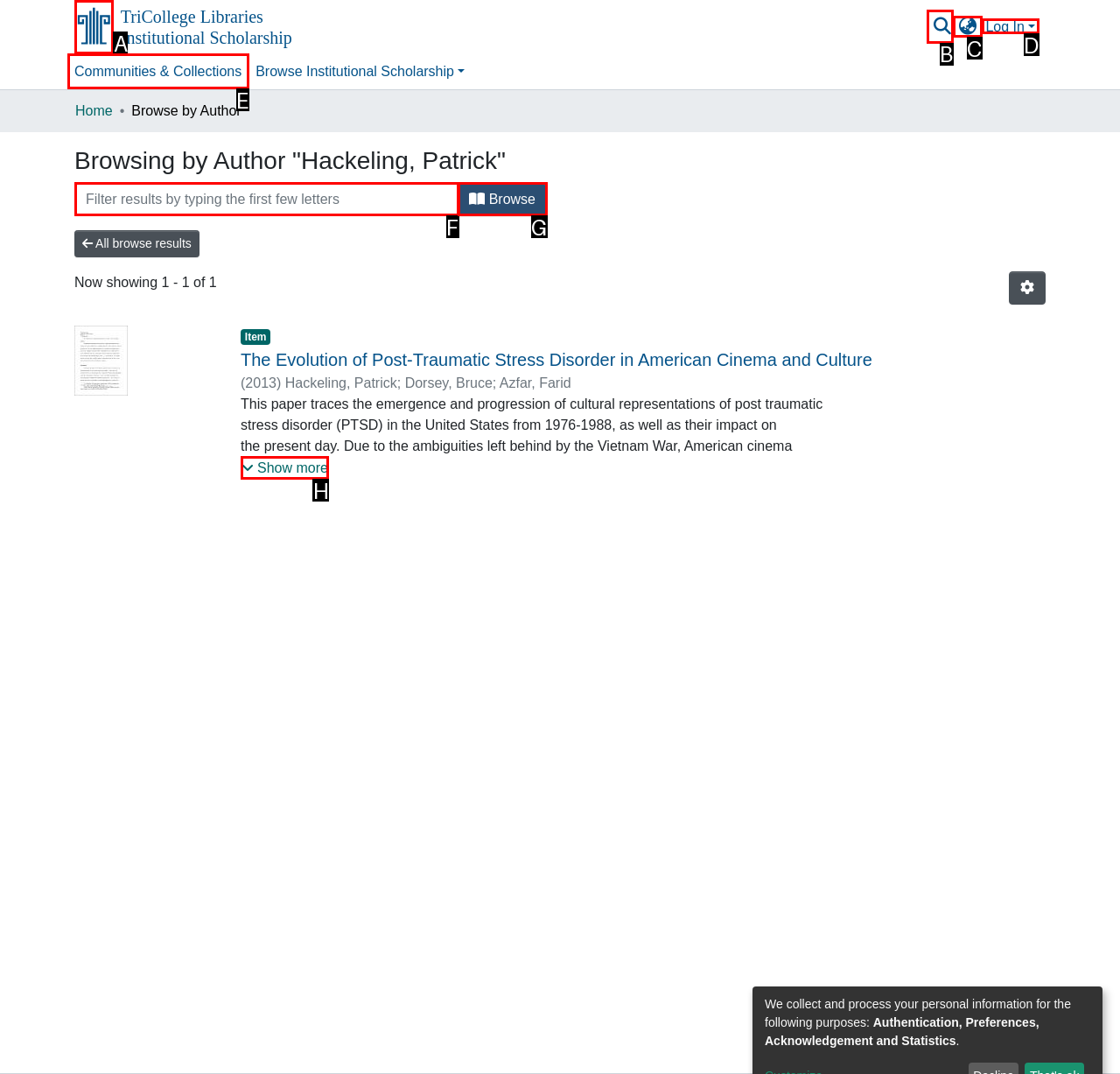Tell me which element should be clicked to achieve the following objective: Search for something
Reply with the letter of the correct option from the displayed choices.

B